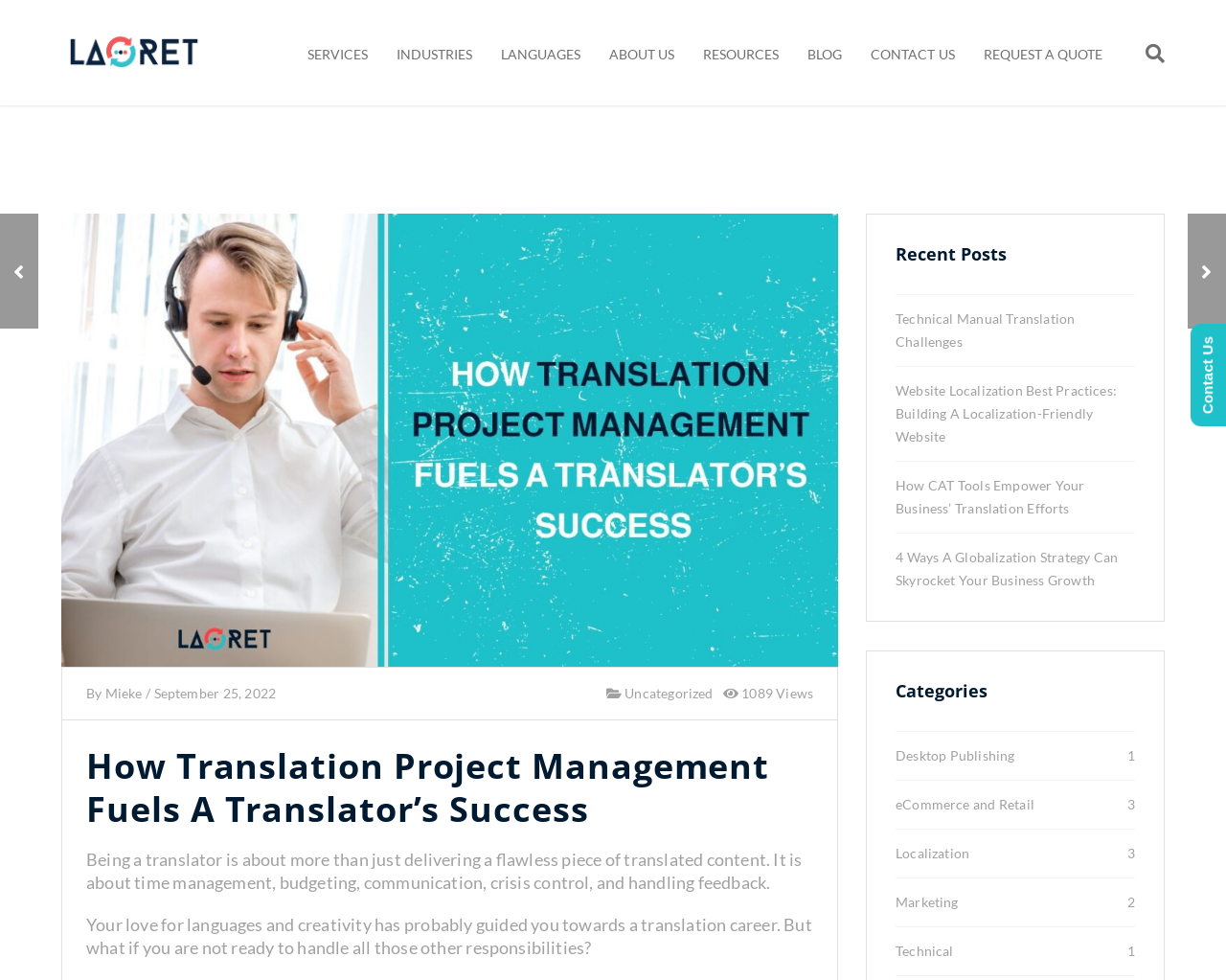Locate the bounding box coordinates of the element that should be clicked to fulfill the instruction: "Click on SERVICES".

[0.239, 0.047, 0.312, 0.064]